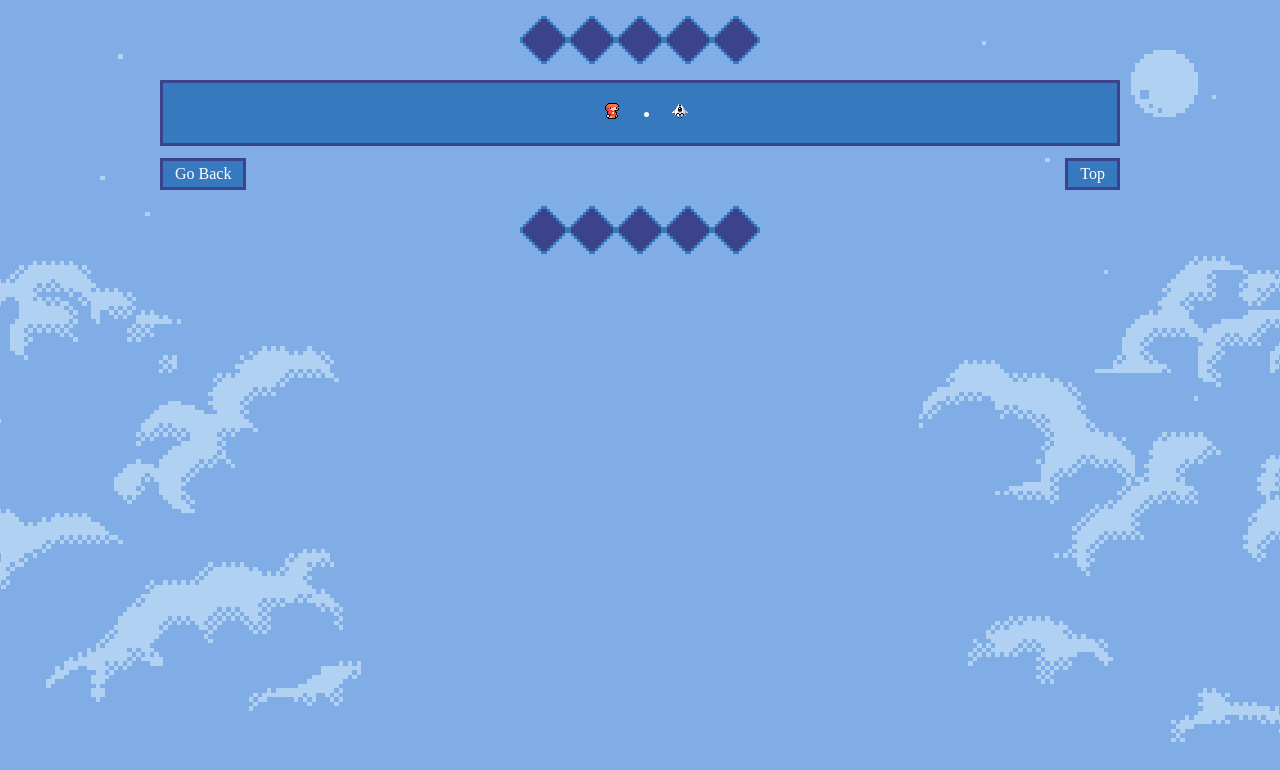Describe the webpage in detail, including text, images, and layout.

The webpage is titled "The Website of Zoey-Online!" and appears to be a personal website or development room. At the top-left corner, there is a link with an accompanying image, which is likely a logo or icon. To the right of this link, there is a list marker, indicated by a bullet point, followed by another link with an image. These two links are positioned closely together, suggesting they may be part of a navigation menu or a list of important links.

On the left side of the page, there is a "Go Back" link, which is likely a navigation button to return to a previous page. On the opposite side of the page, at the top-right corner, there is a "Top" link, which may allow users to quickly scroll back to the top of the page. Overall, the webpage has a simple layout with a focus on navigation and links.